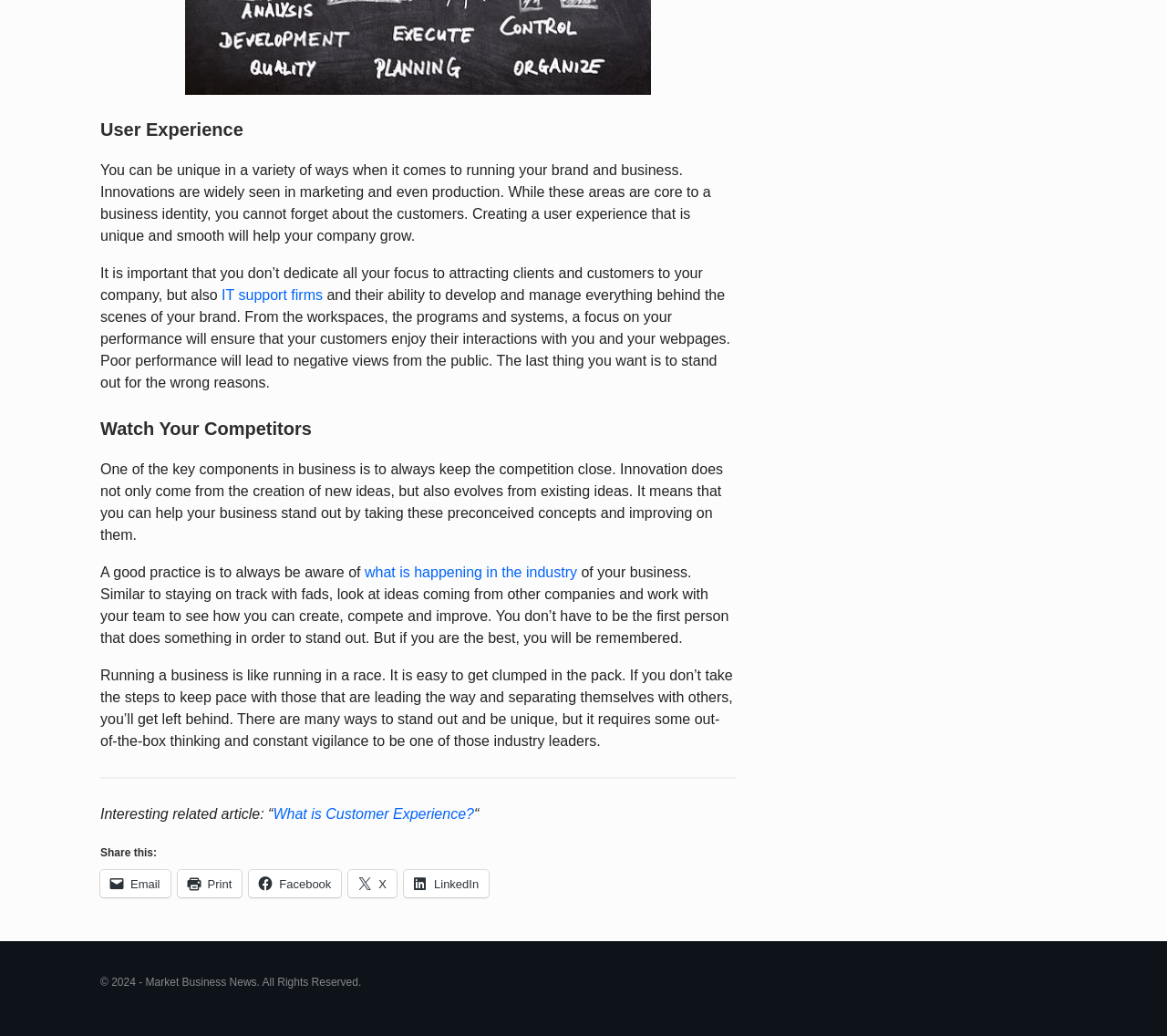Please identify the coordinates of the bounding box for the clickable region that will accomplish this instruction: "Check out 'Watch Your Competitors'".

[0.086, 0.402, 0.63, 0.425]